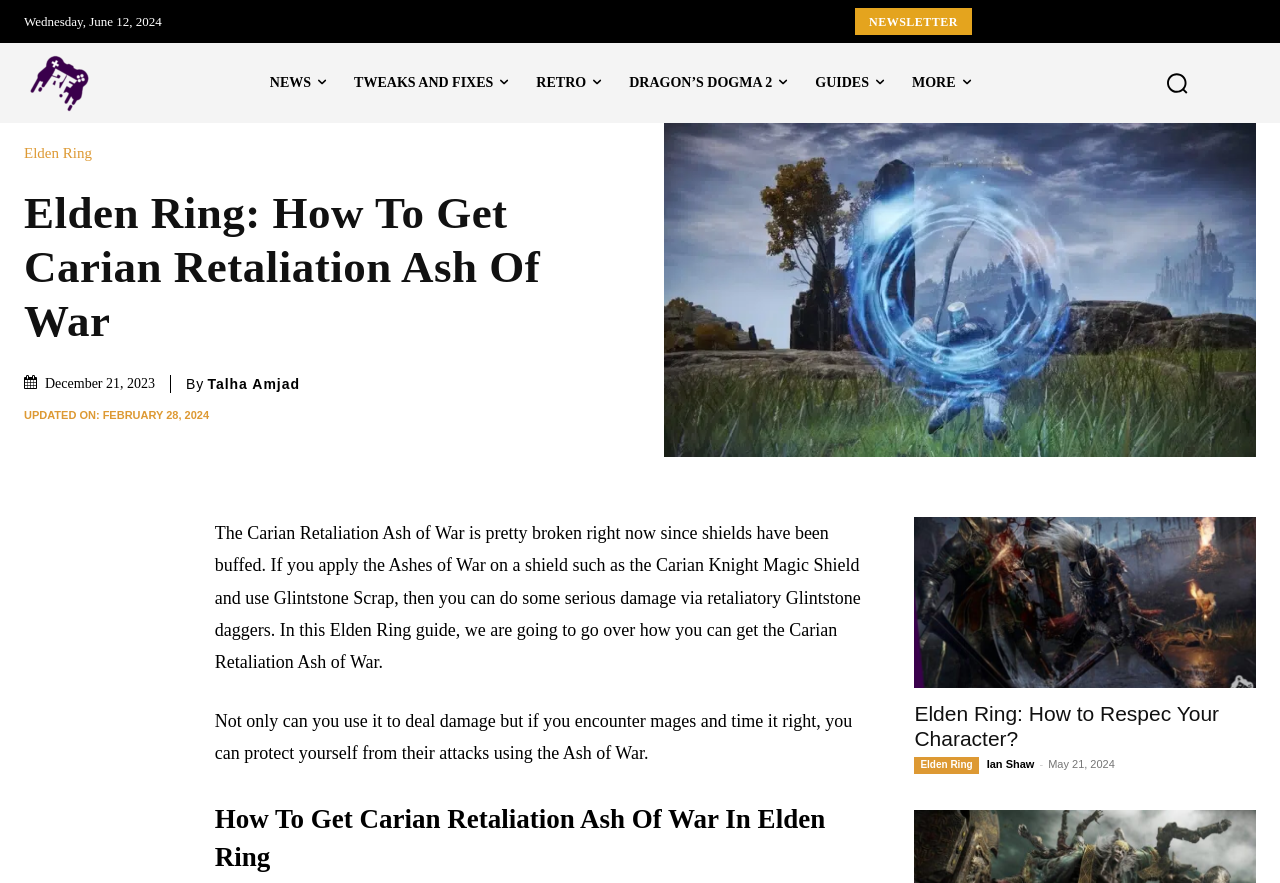Please specify the bounding box coordinates of the region to click in order to perform the following instruction: "Subscribe to the newsletter".

[0.584, 0.345, 0.872, 0.413]